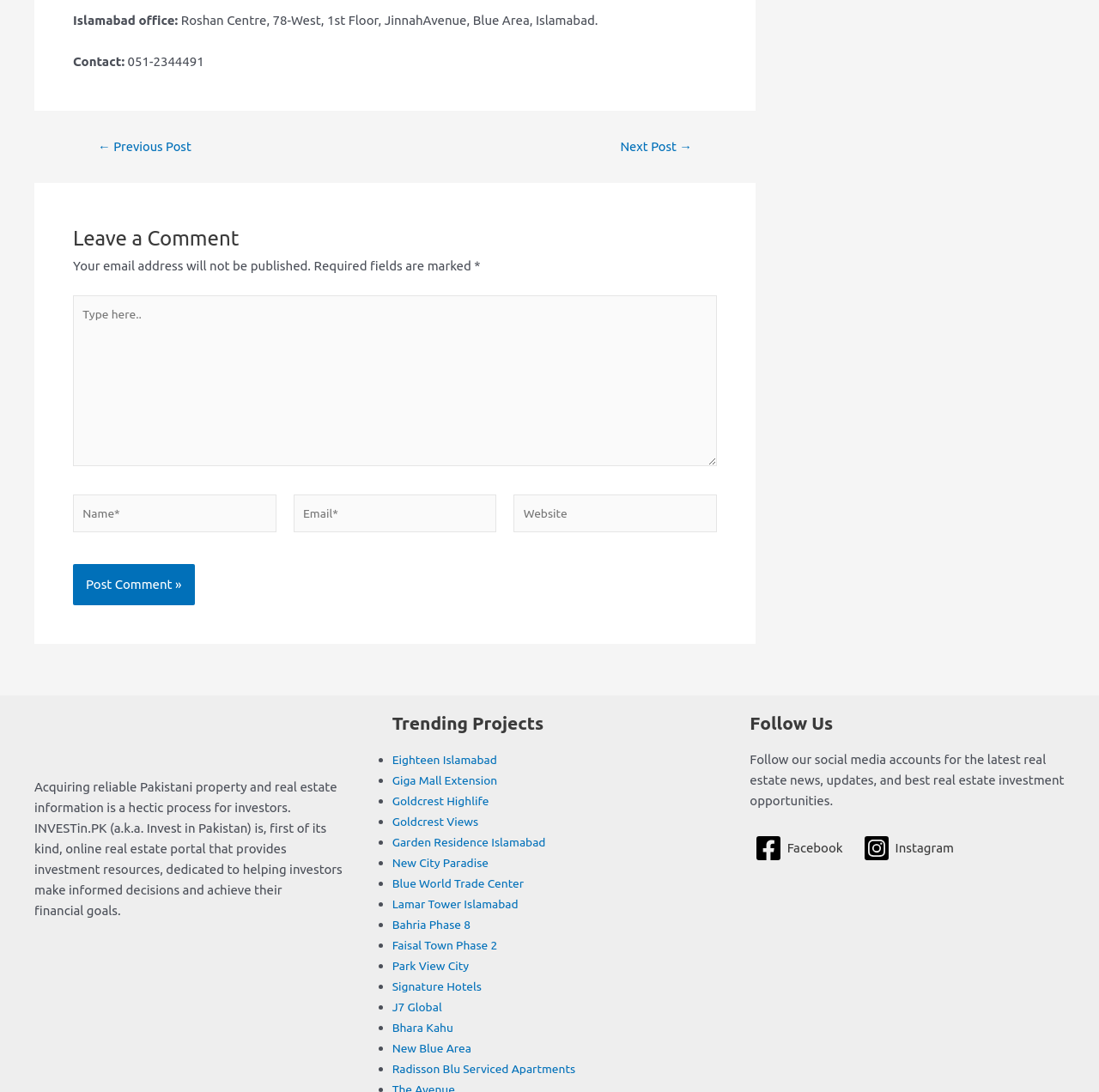Refer to the image and provide an in-depth answer to the question:
What is the purpose of the textbox with label 'Name*'

I found a textbox with a label 'Name*' which is a required field, and based on the context of the webpage, it is likely used to input the name of the person leaving a comment.